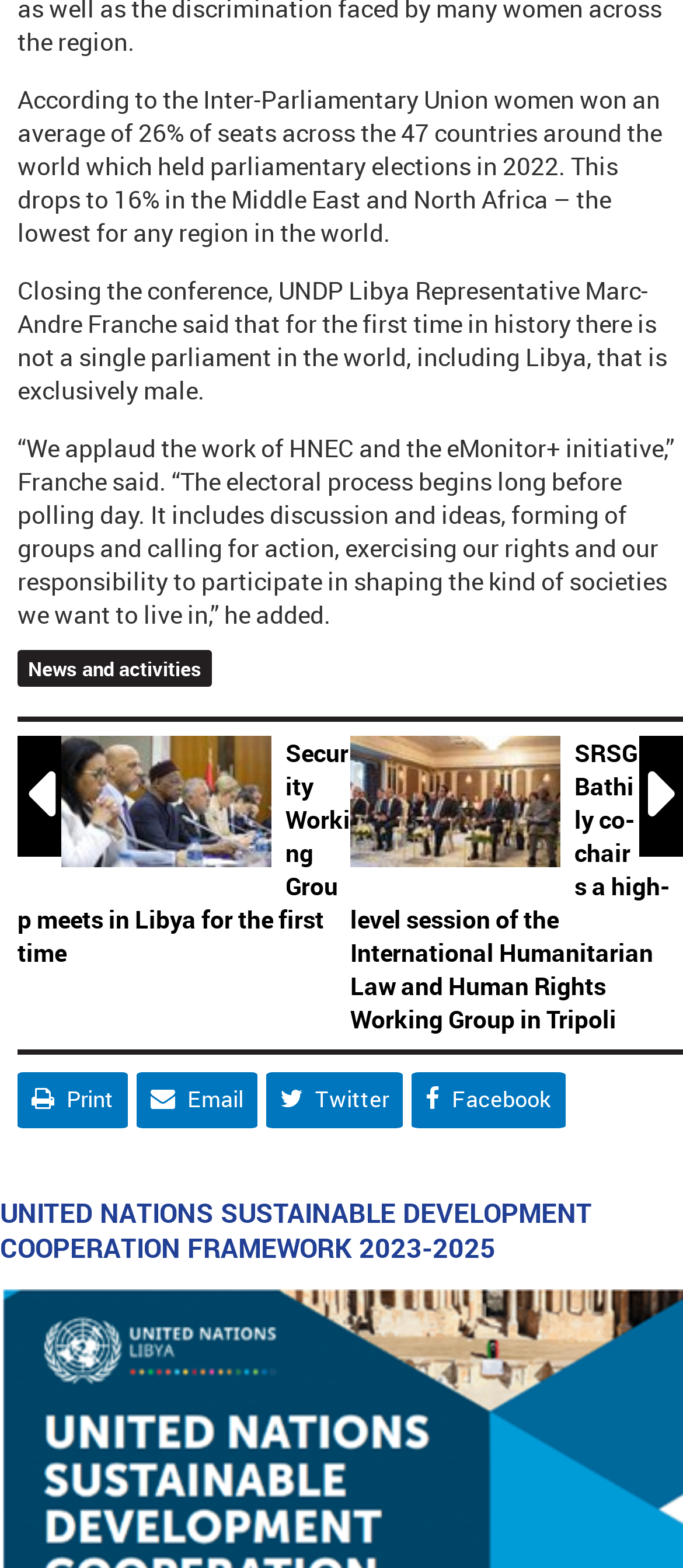What is the topic of the high-level session co-chaired by SRSG Bathily?
Refer to the image and provide a concise answer in one word or phrase.

International Humanitarian Law and Human Rights